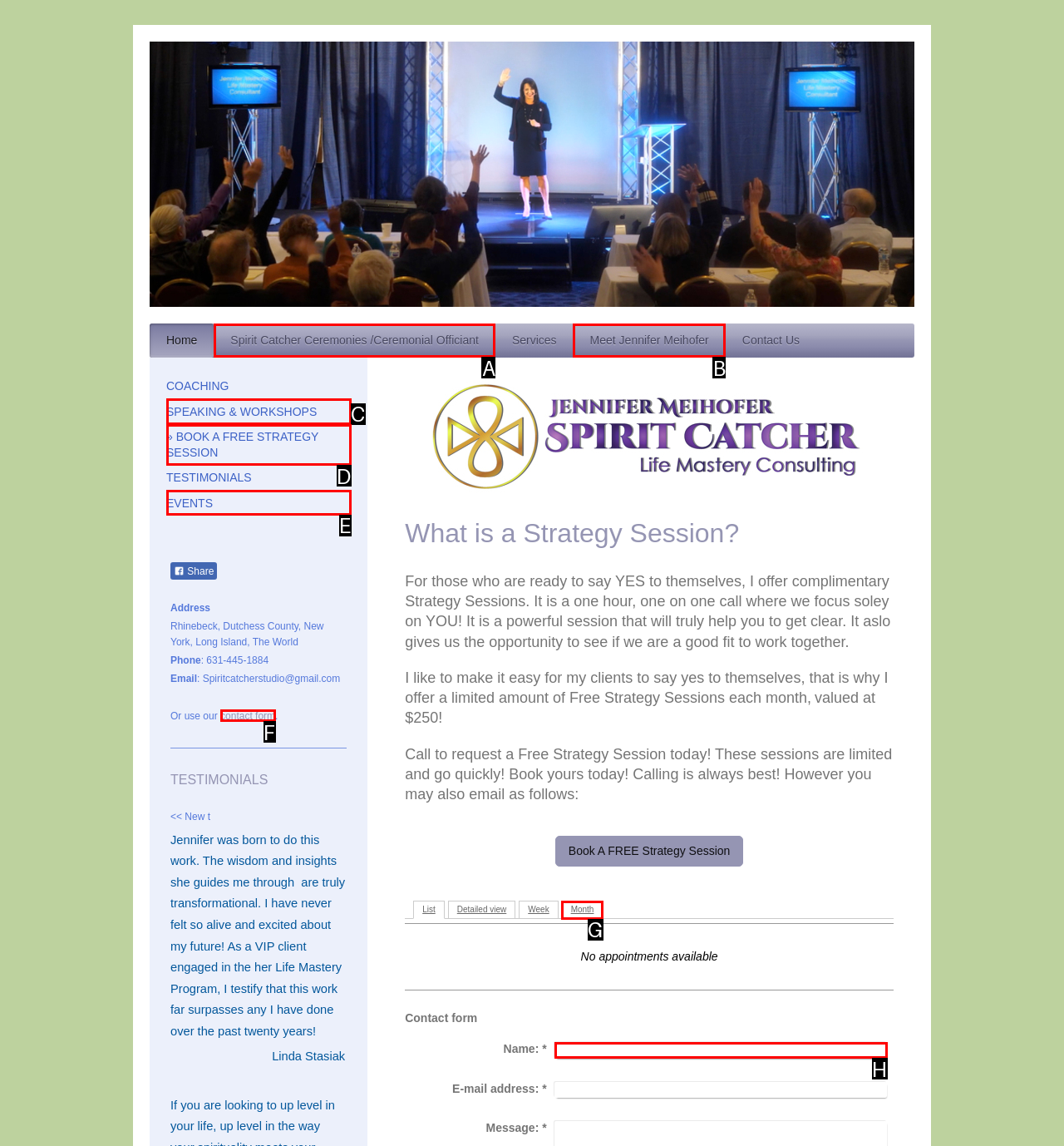Tell me which one HTML element best matches the description: contact form Answer with the option's letter from the given choices directly.

F